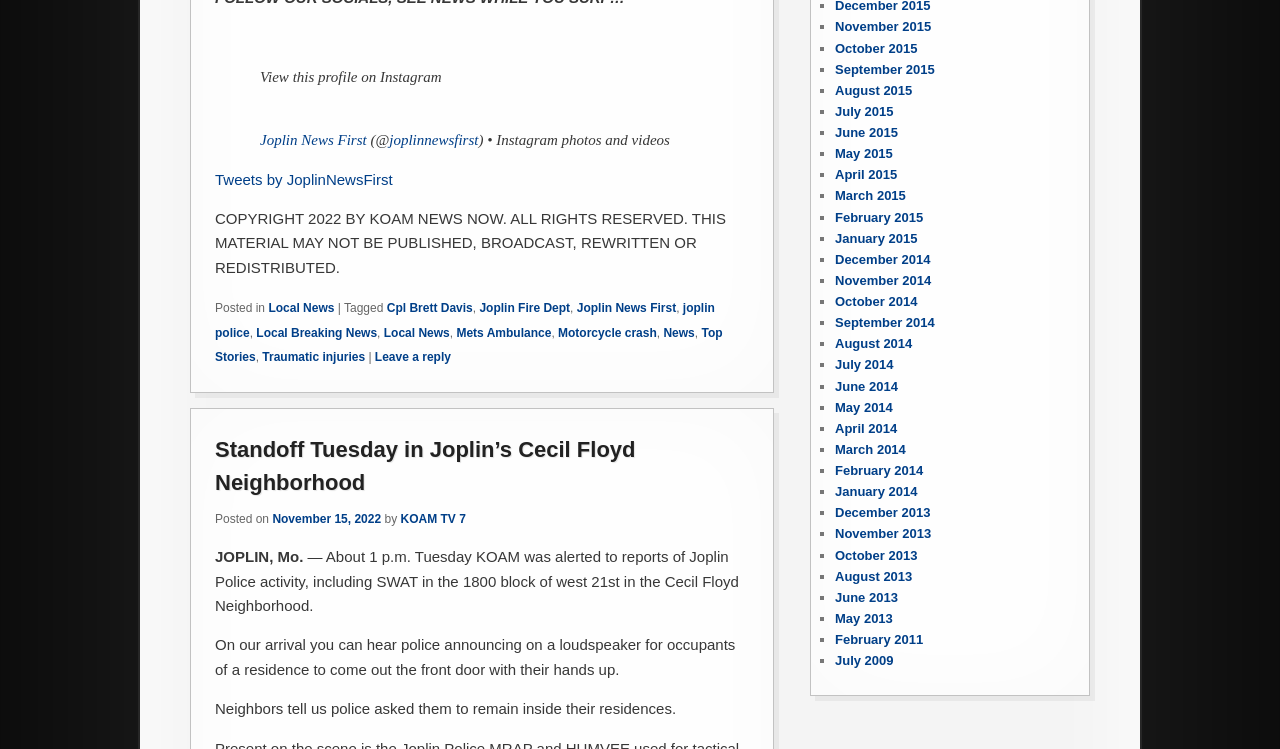Please provide a one-word or phrase answer to the question: 
What is the name of the police department mentioned in the article?

Joplin Police